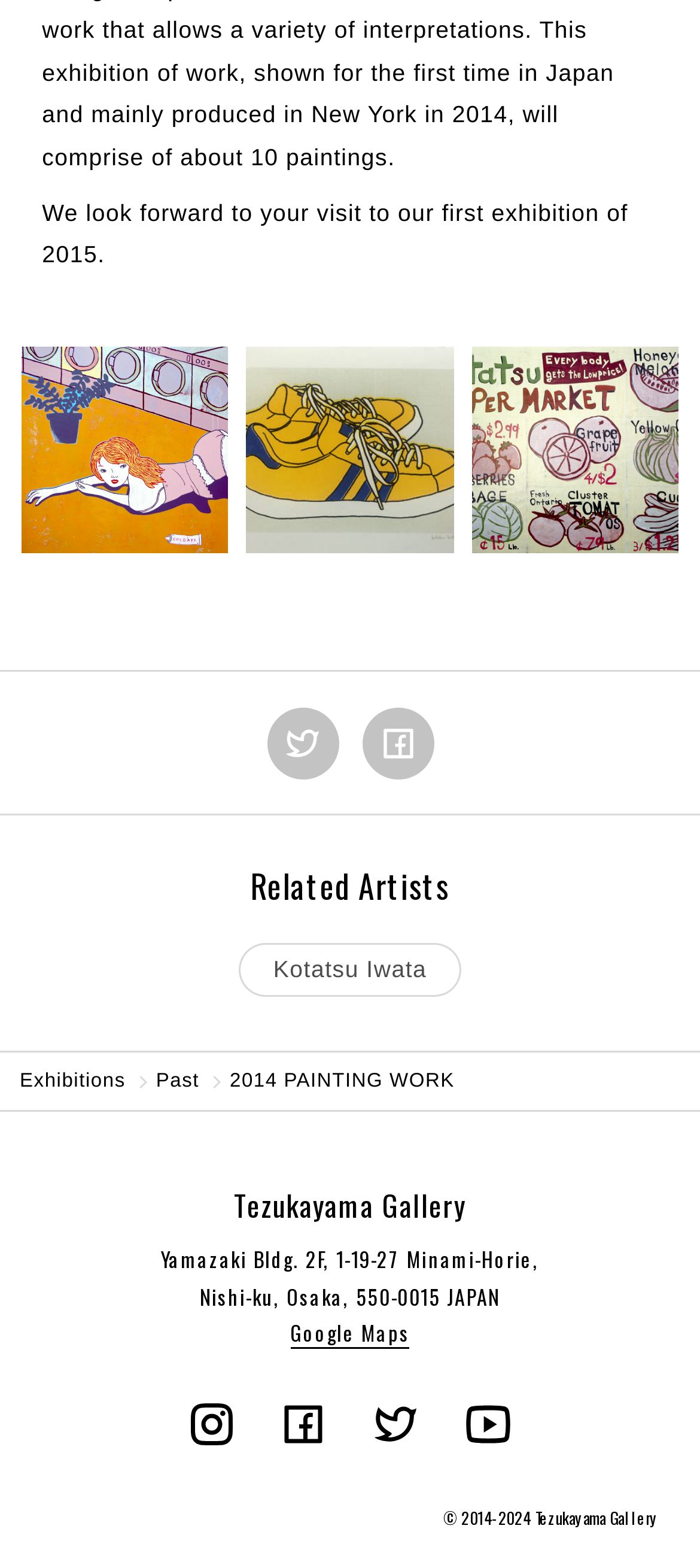Please determine the bounding box coordinates of the area that needs to be clicked to complete this task: 'View exhibitions'. The coordinates must be four float numbers between 0 and 1, formatted as [left, top, right, bottom].

[0.028, 0.677, 0.179, 0.703]